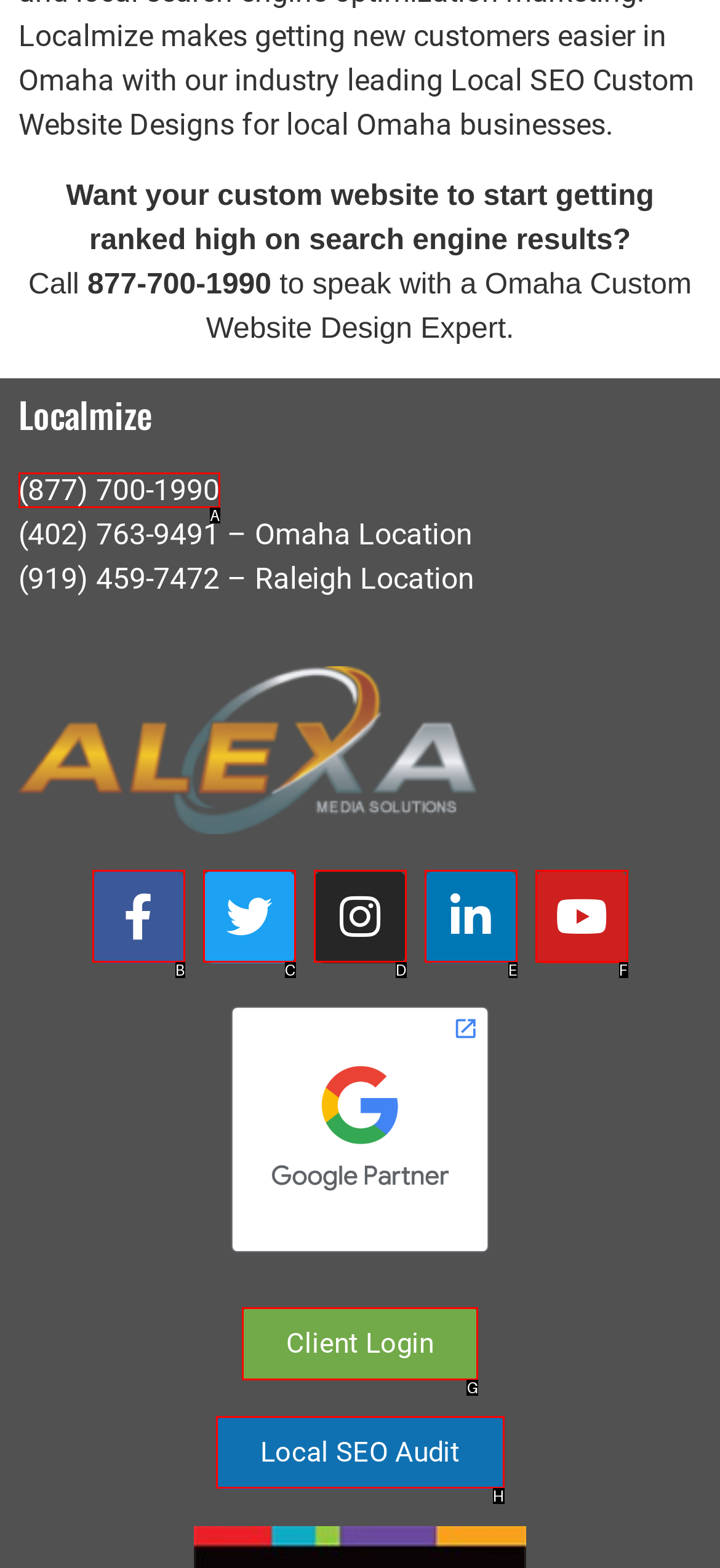Point out which HTML element you should click to fulfill the task: Read the article about Effective and Sustainable Fat Loss.
Provide the option's letter from the given choices.

None